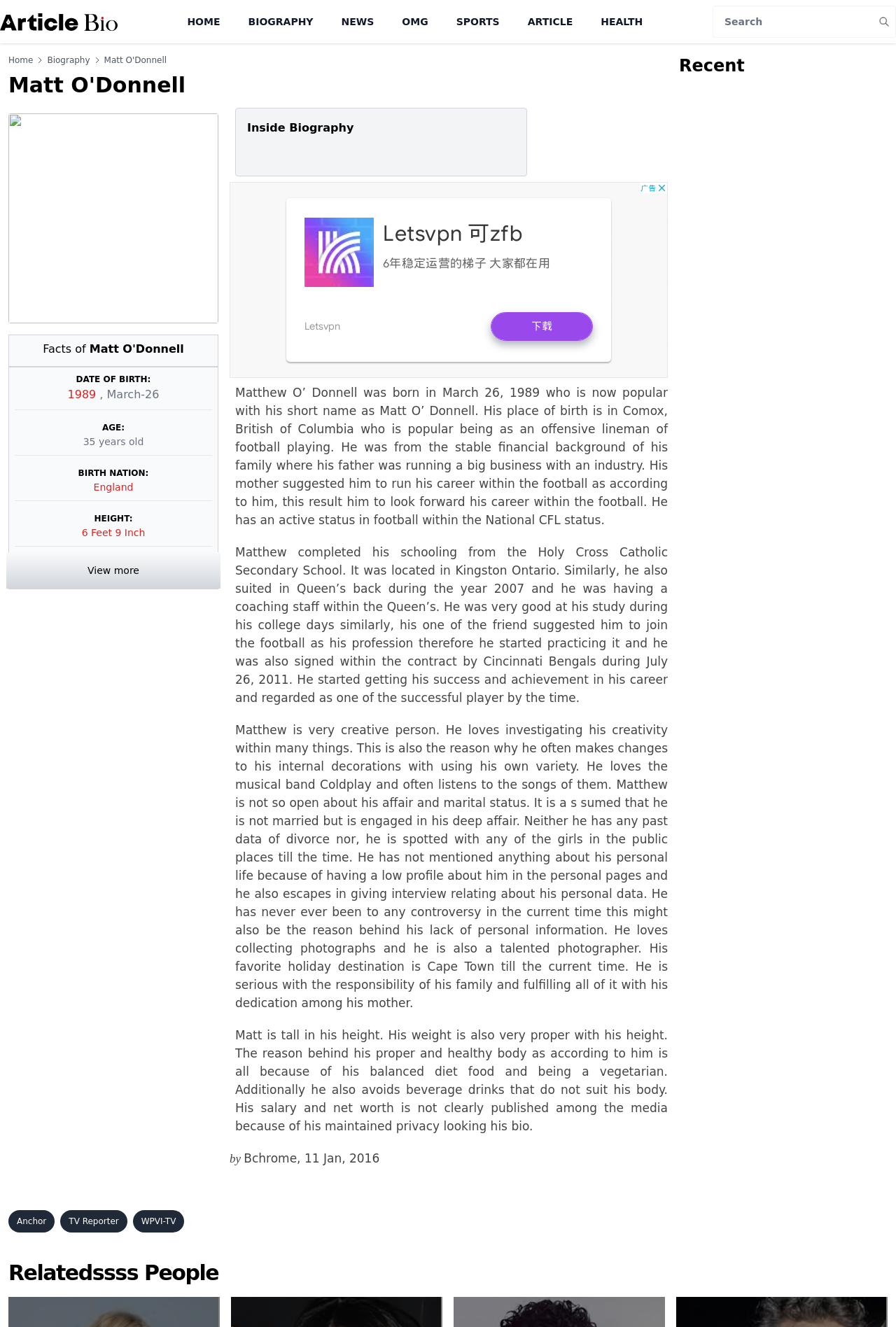Where did Matt O'Donnell complete his schooling?
Look at the screenshot and respond with a single word or phrase.

Holy Cross Catholic Secondary School